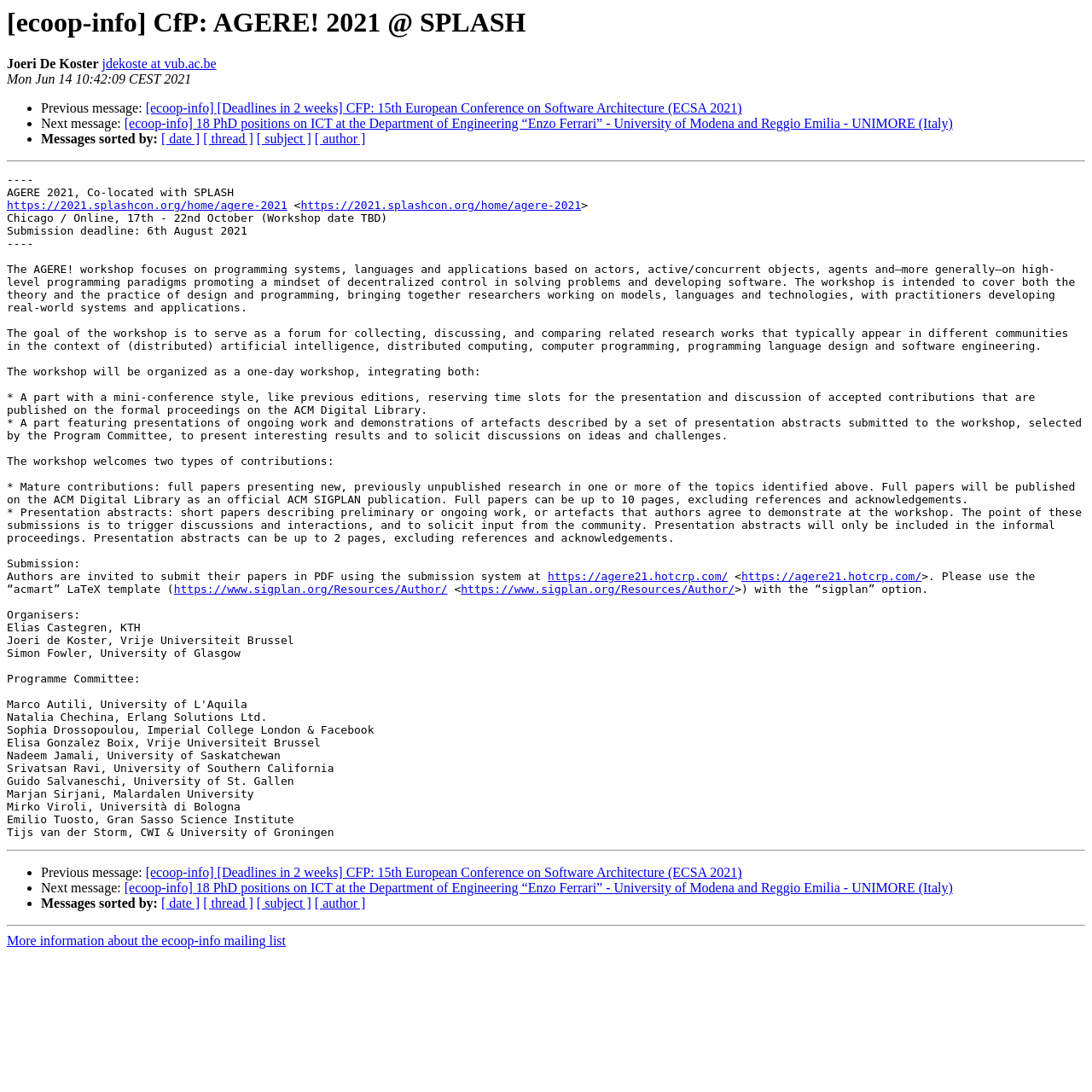Provide your answer in one word or a succinct phrase for the question: 
What is the name of the workshop?

AGERE!